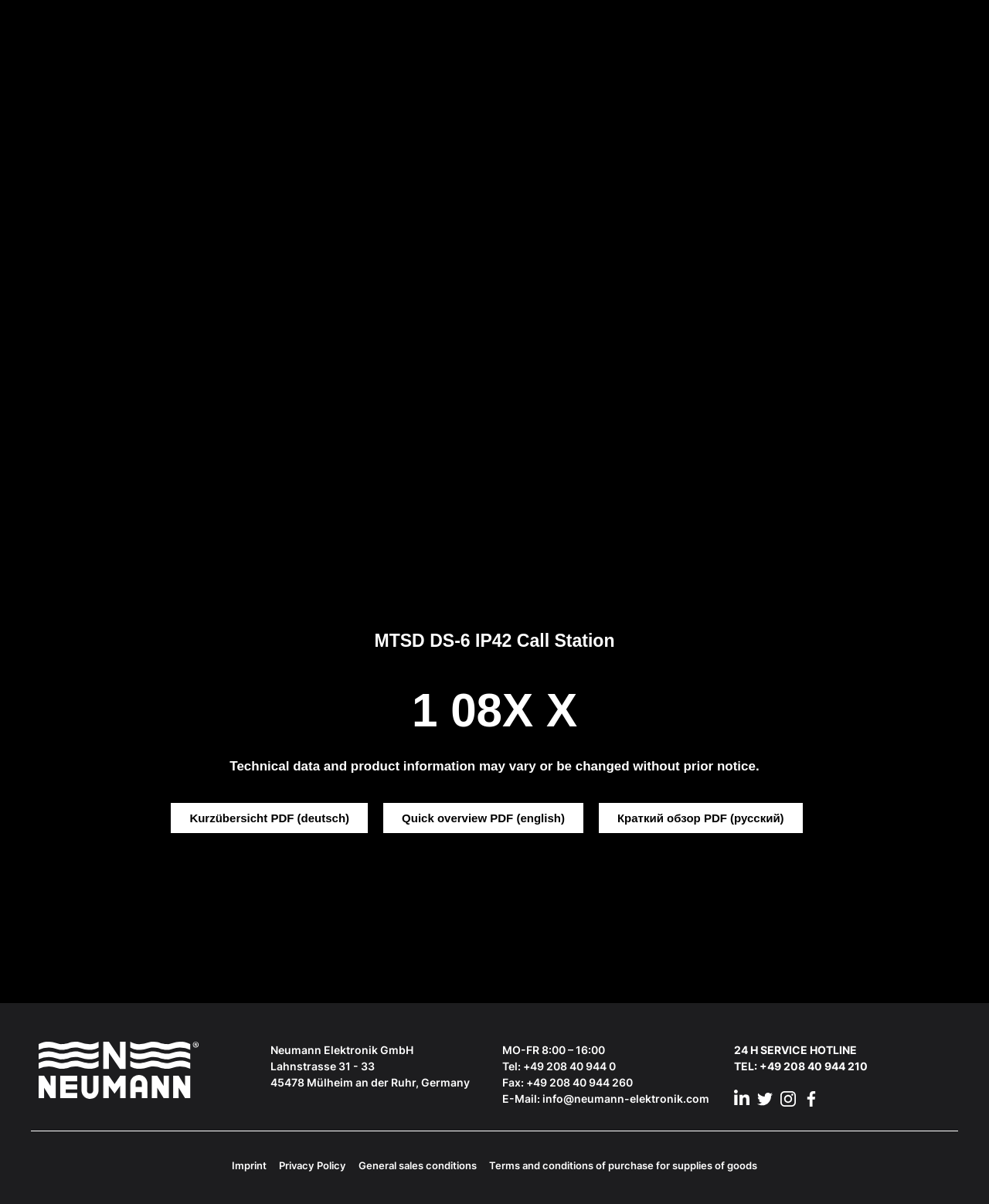Identify the bounding box coordinates of the clickable region required to complete the instruction: "View product description". The coordinates should be given as four float numbers within the range of 0 and 1, i.e., [left, top, right, bottom].

None